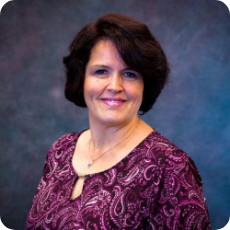Provide your answer in one word or a succinct phrase for the question: 
What is the dominant color of the background?

blue to purple